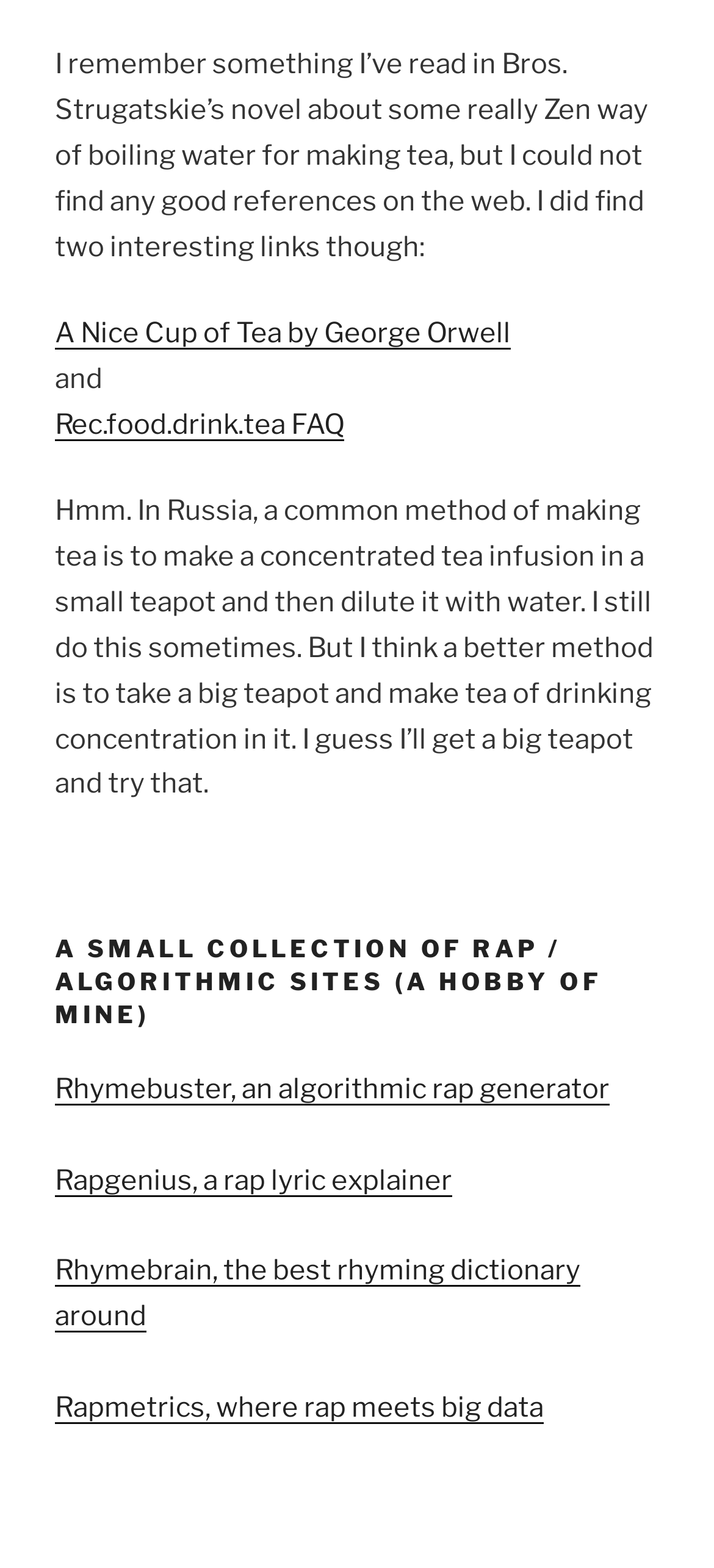Show the bounding box coordinates for the HTML element described as: "Donate Now".

None